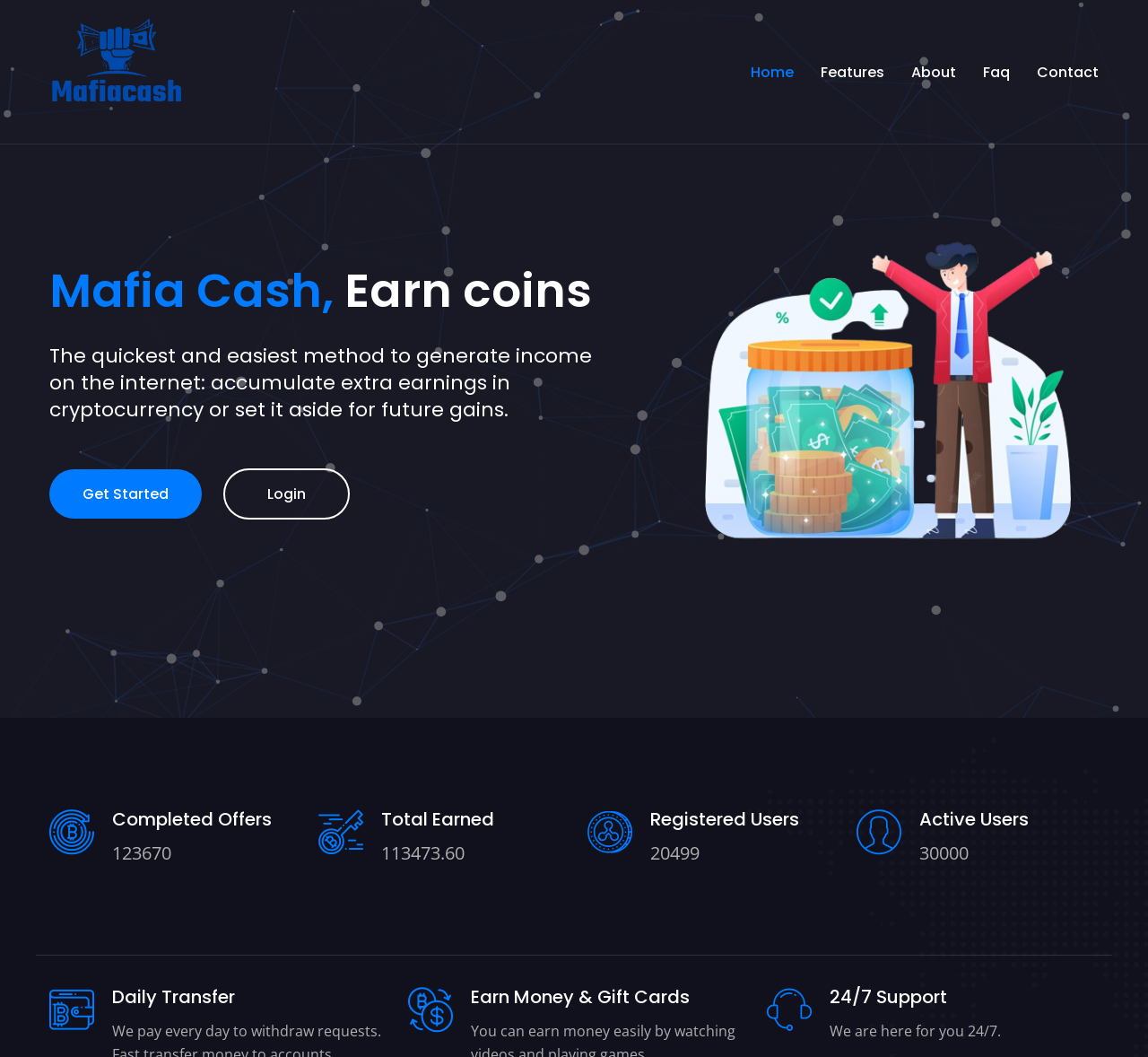Using the webpage screenshot, locate the HTML element that fits the following description and provide its bounding box: "parent_node: Home".

[0.043, 0.0, 0.16, 0.136]